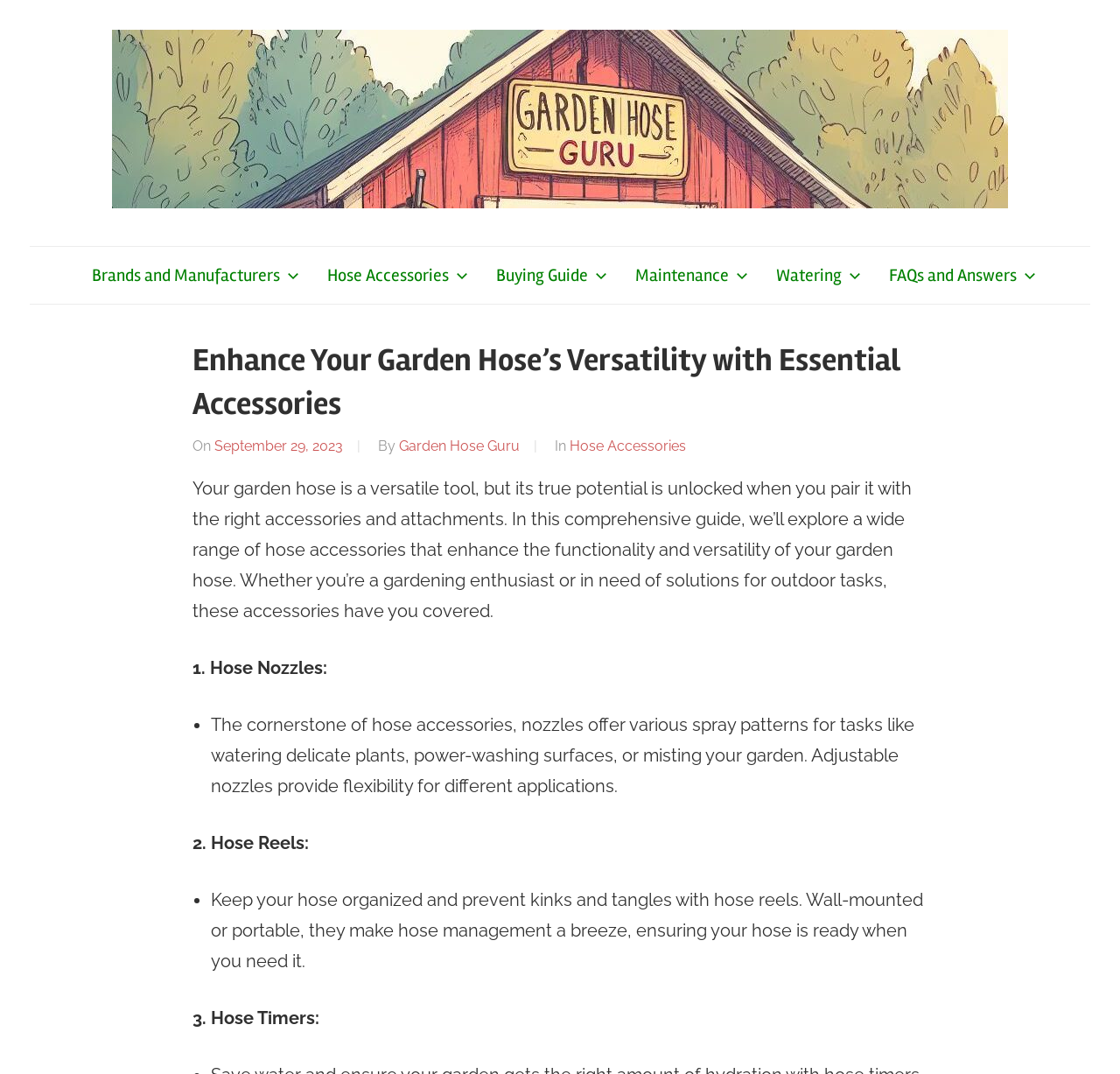Indicate the bounding box coordinates of the element that needs to be clicked to satisfy the following instruction: "Learn about 'Hose Nozzles' accessories". The coordinates should be four float numbers between 0 and 1, i.e., [left, top, right, bottom].

[0.172, 0.612, 0.292, 0.631]